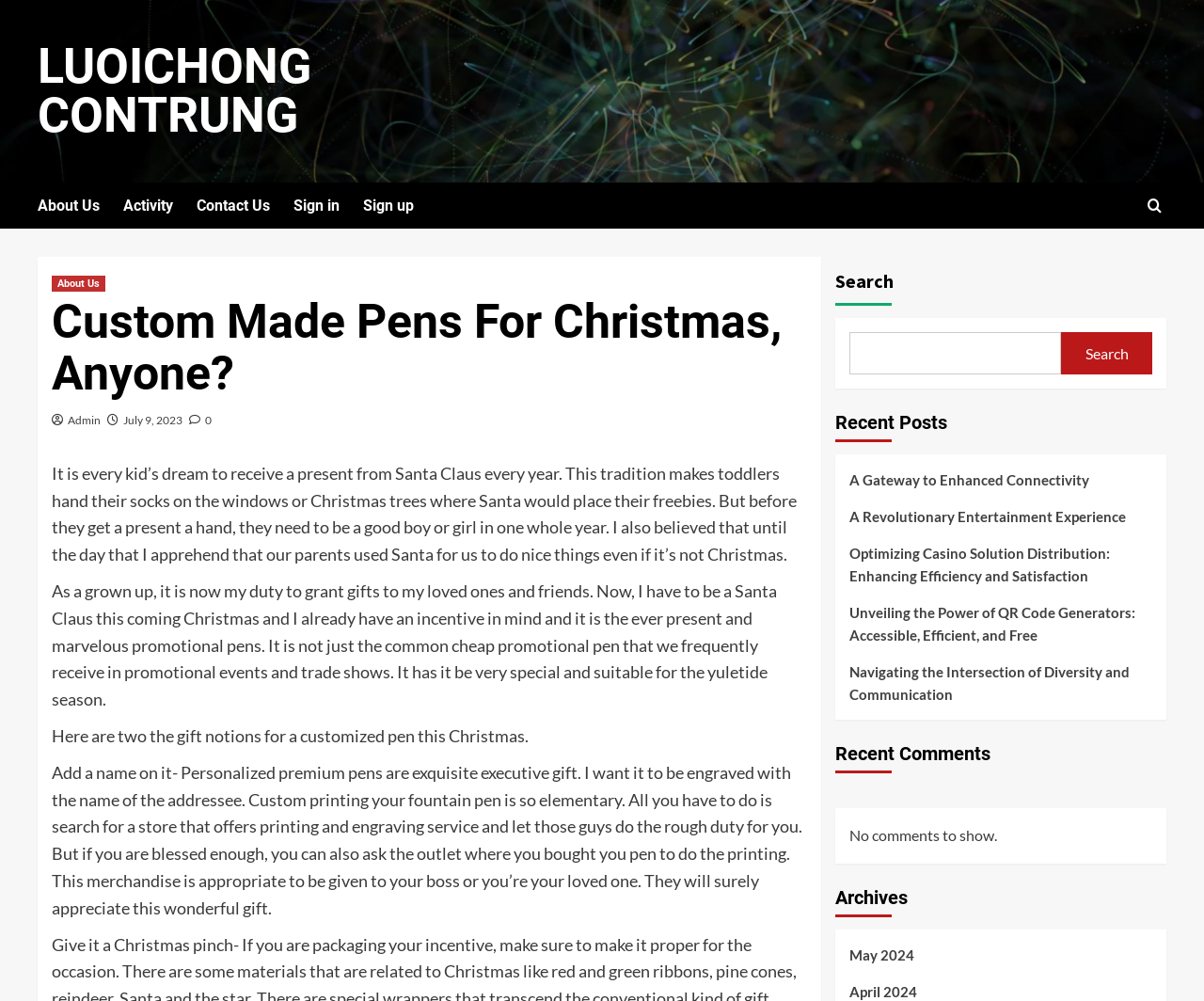Determine the bounding box coordinates of the clickable element to achieve the following action: 'Click on the 'Sign in' link'. Provide the coordinates as four float values between 0 and 1, formatted as [left, top, right, bottom].

[0.244, 0.182, 0.302, 0.228]